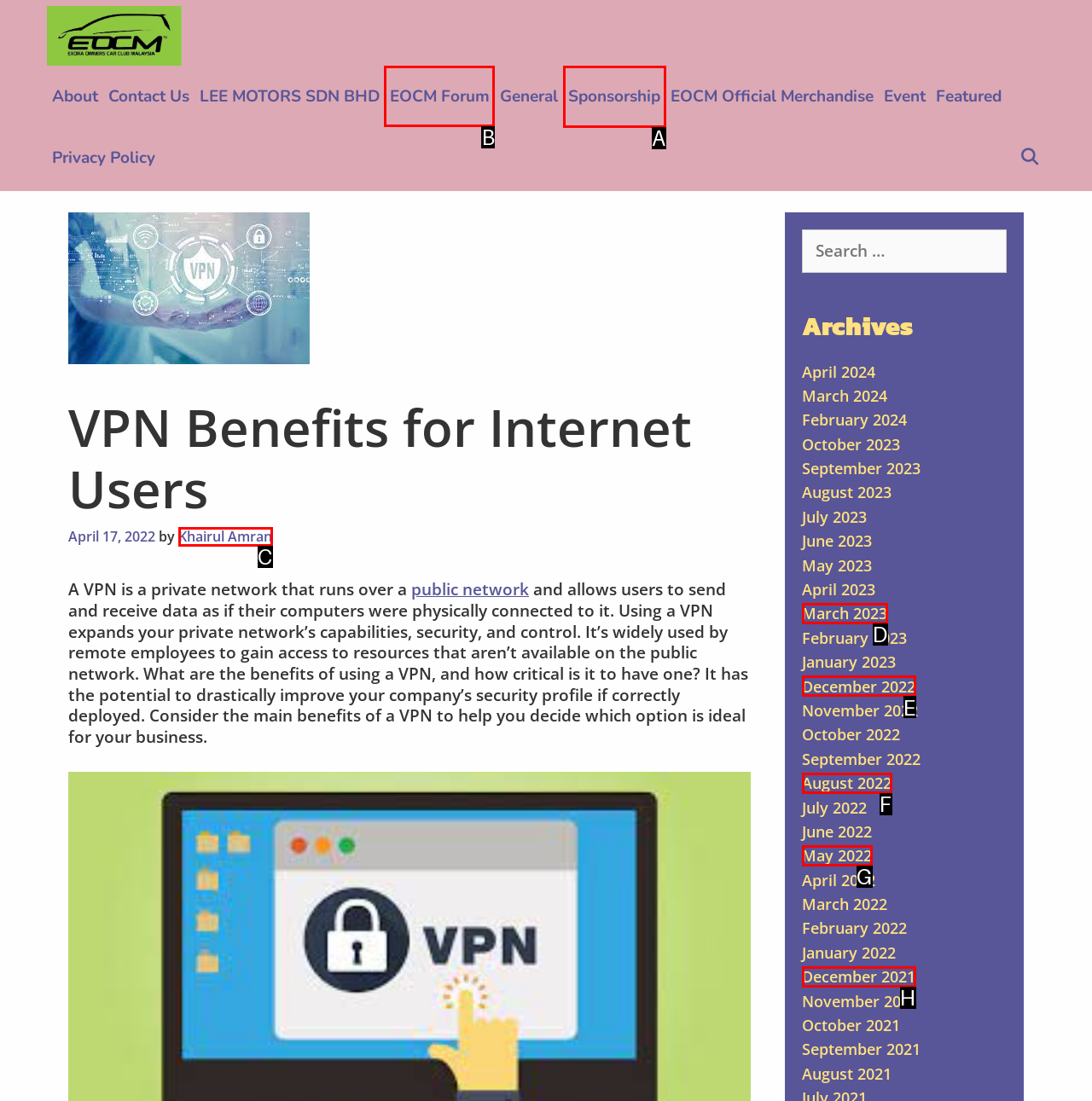Indicate the UI element to click to perform the task: Visit the EOCM forum. Reply with the letter corresponding to the chosen element.

B